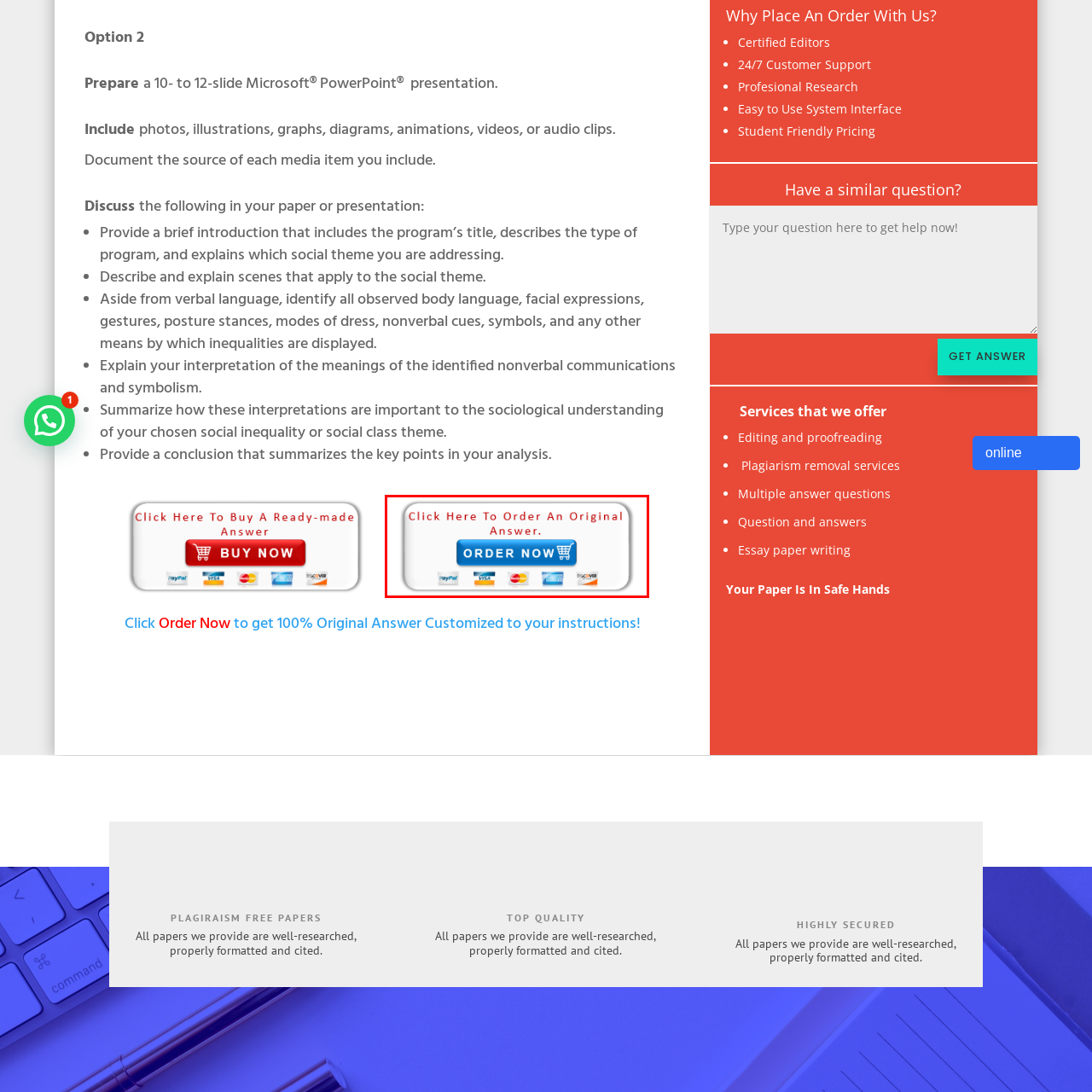Direct your gaze to the image circumscribed by the red boundary and deliver a thorough answer to the following question, drawing from the image's details: 
How many payment options are shown?

The image shows four recognizable icons for payment options, which are PayPal, Visa, MasterCard, and Discover, indicating the availability of multiple secure payment methods.